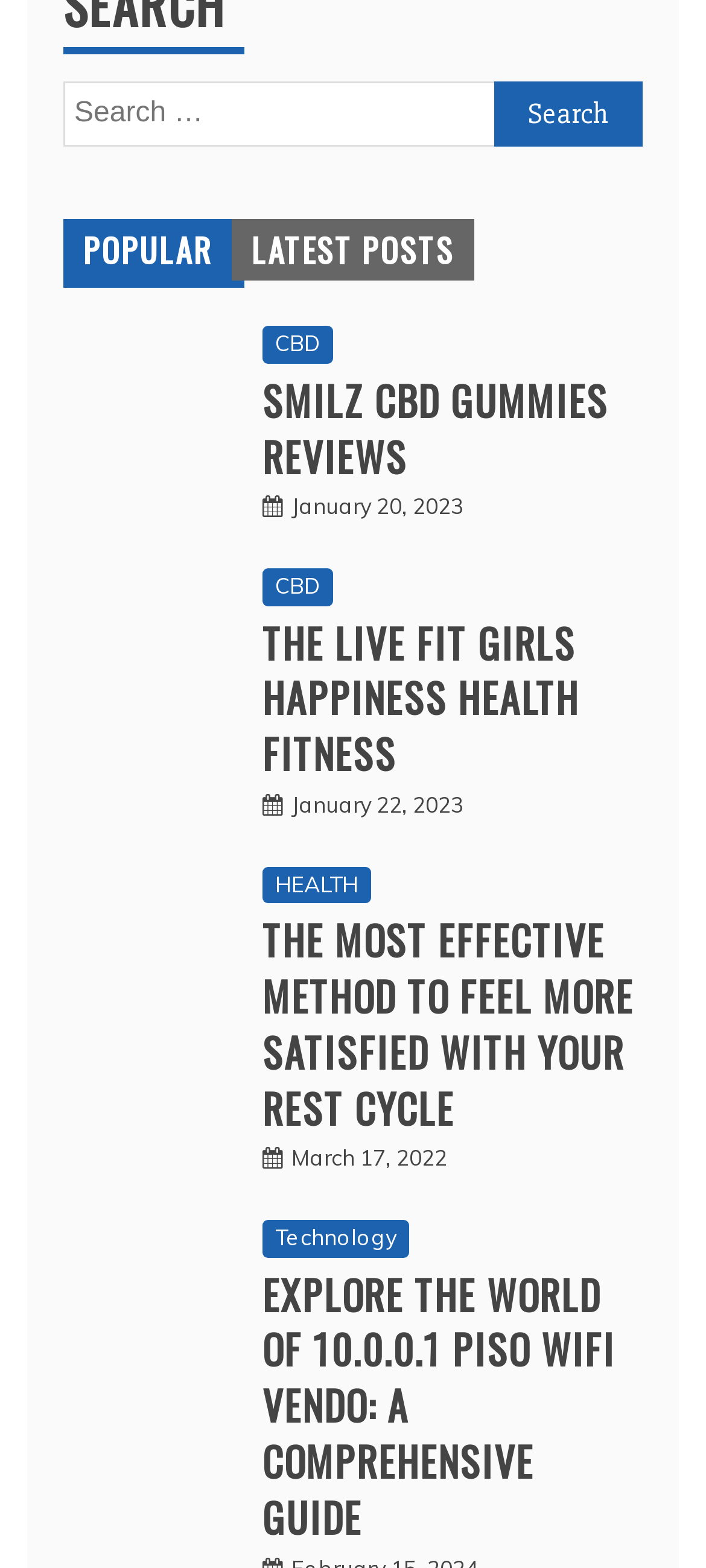Bounding box coordinates are specified in the format (top-left x, top-left y, bottom-right x, bottom-right y). All values are floating point numbers bounded between 0 and 1. Please provide the bounding box coordinate of the region this sentence describes: alt="Smilz CBD Gummies Reviews"

[0.09, 0.208, 0.346, 0.324]